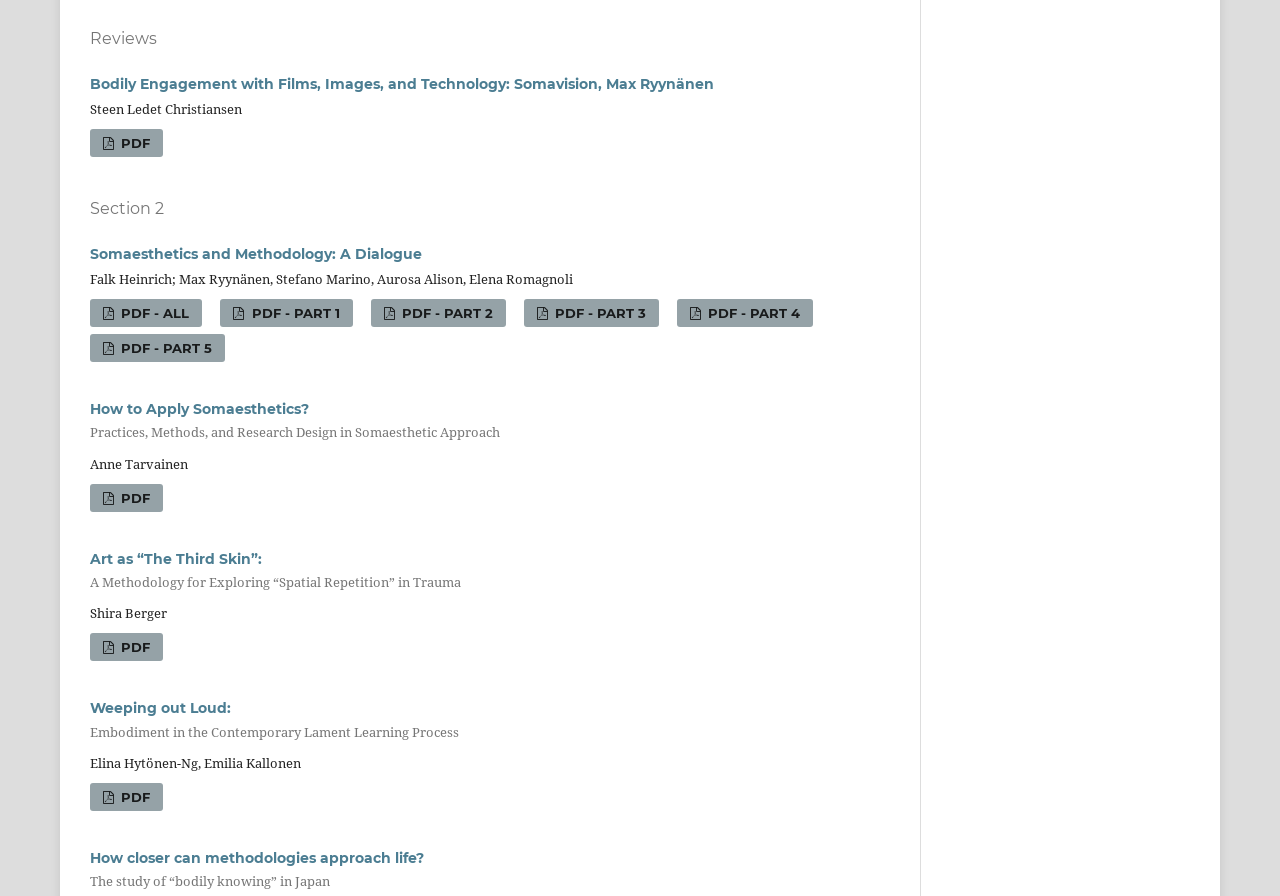Pinpoint the bounding box coordinates of the element you need to click to execute the following instruction: "Download the PDF of 'How to Apply Somaesthetics? Practices, Methods, and Research Design in Somaesthetic Approach'". The bounding box should be represented by four float numbers between 0 and 1, in the format [left, top, right, bottom].

[0.07, 0.54, 0.128, 0.571]